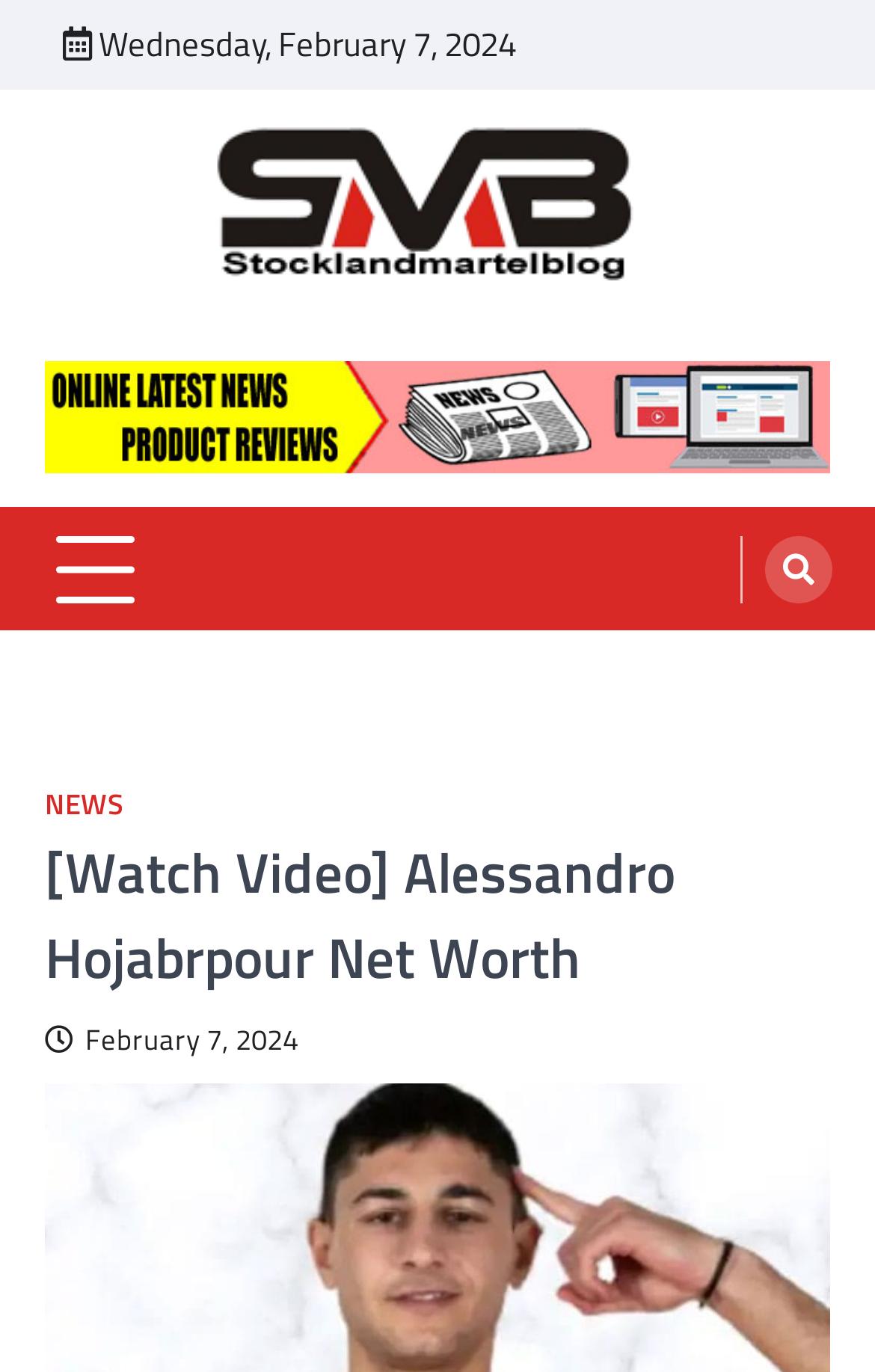Please determine the bounding box of the UI element that matches this description: February 7, 2024. The coordinates should be given as (top-left x, top-left y, bottom-right x, bottom-right y), with all values between 0 and 1.

[0.051, 0.742, 0.341, 0.774]